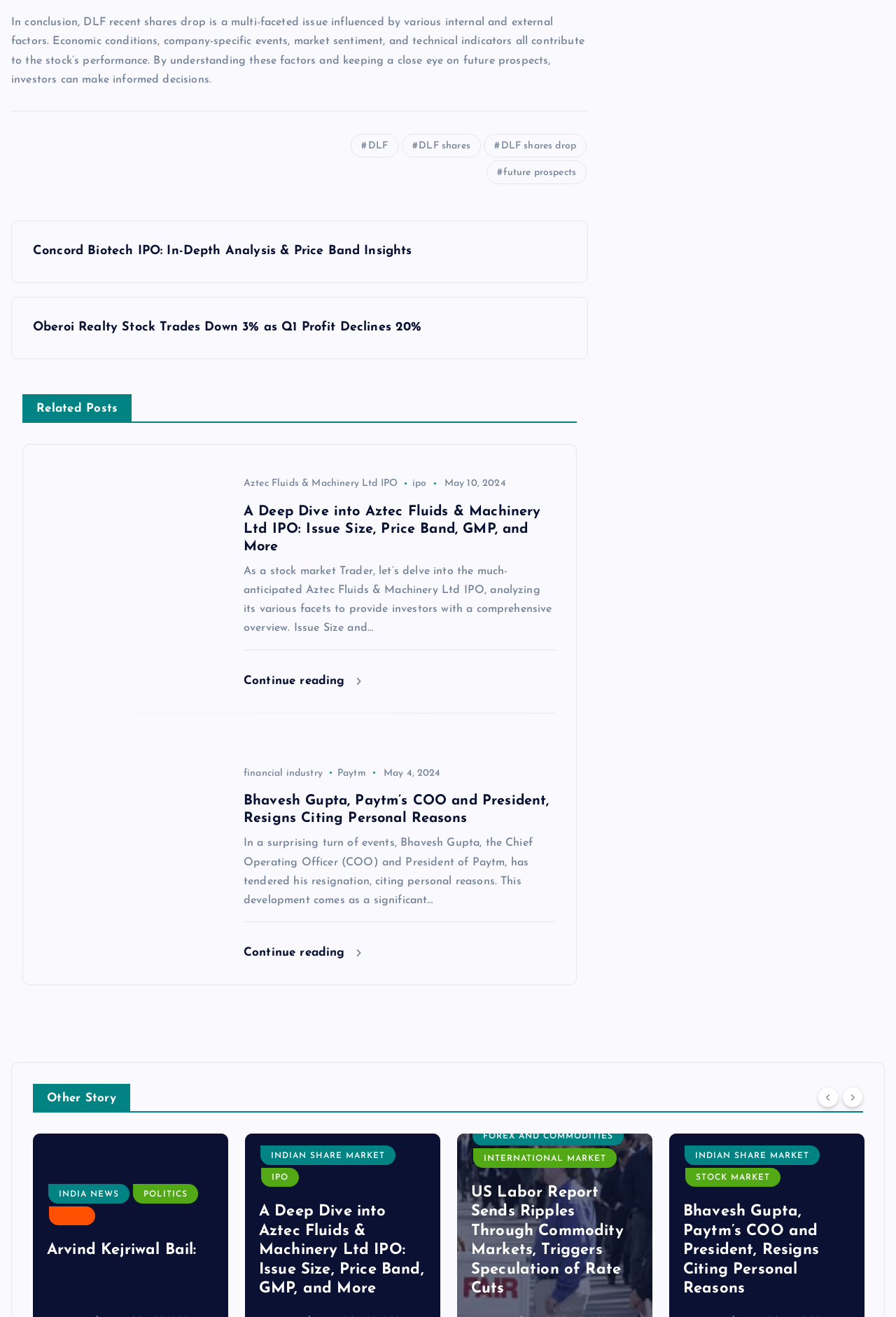Determine the bounding box coordinates of the clickable region to carry out the instruction: "View the 'Hamida Banu: Trailblazing Journey of India’s First Woman Wrestler' article".

[0.052, 0.914, 0.239, 0.973]